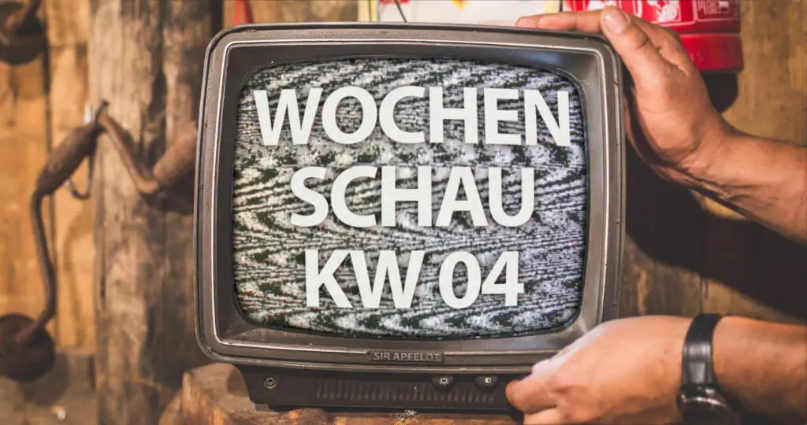Please look at the image and answer the question with a detailed explanation: What is holding the television?

The television is being held by a pair of hands, suggesting a connection between the viewer and the medium.